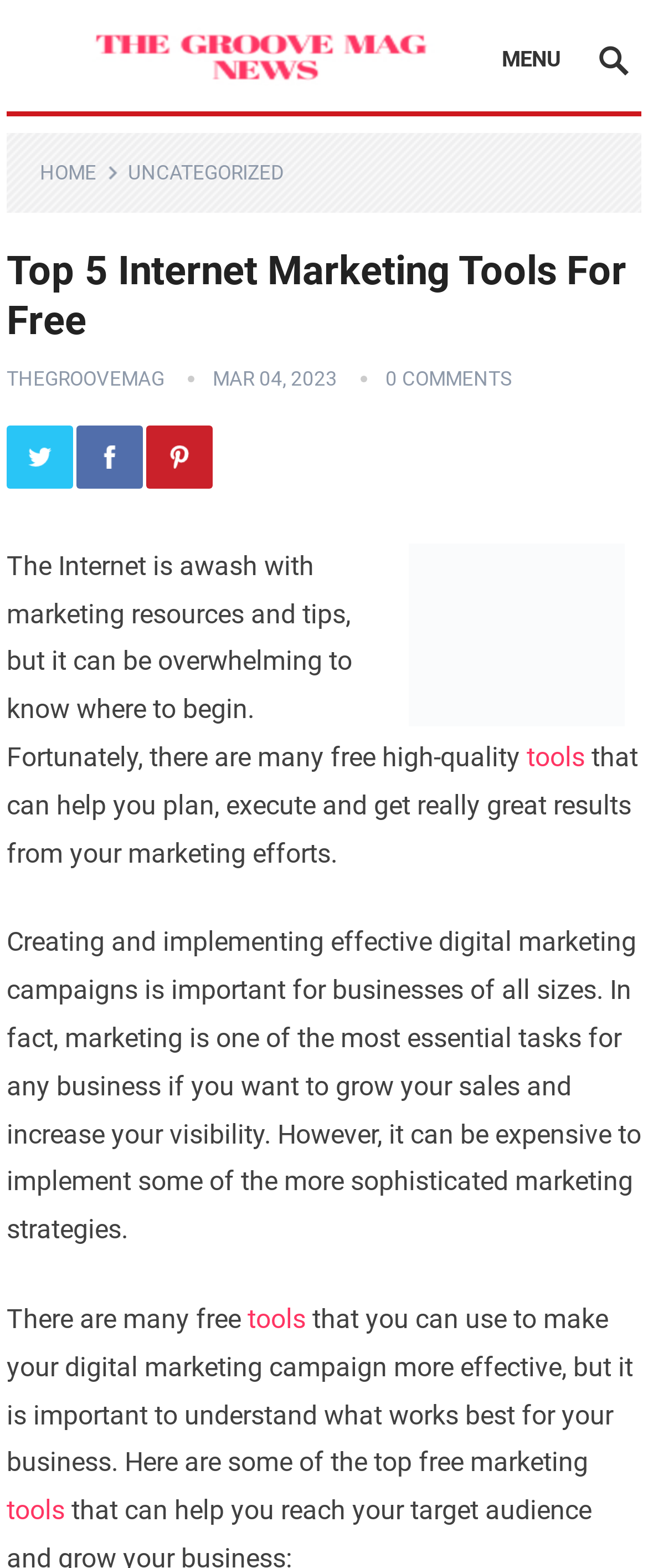Highlight the bounding box coordinates of the element that should be clicked to carry out the following instruction: "Click on HOME". The coordinates must be given as four float numbers ranging from 0 to 1, i.e., [left, top, right, bottom].

[0.061, 0.103, 0.184, 0.118]